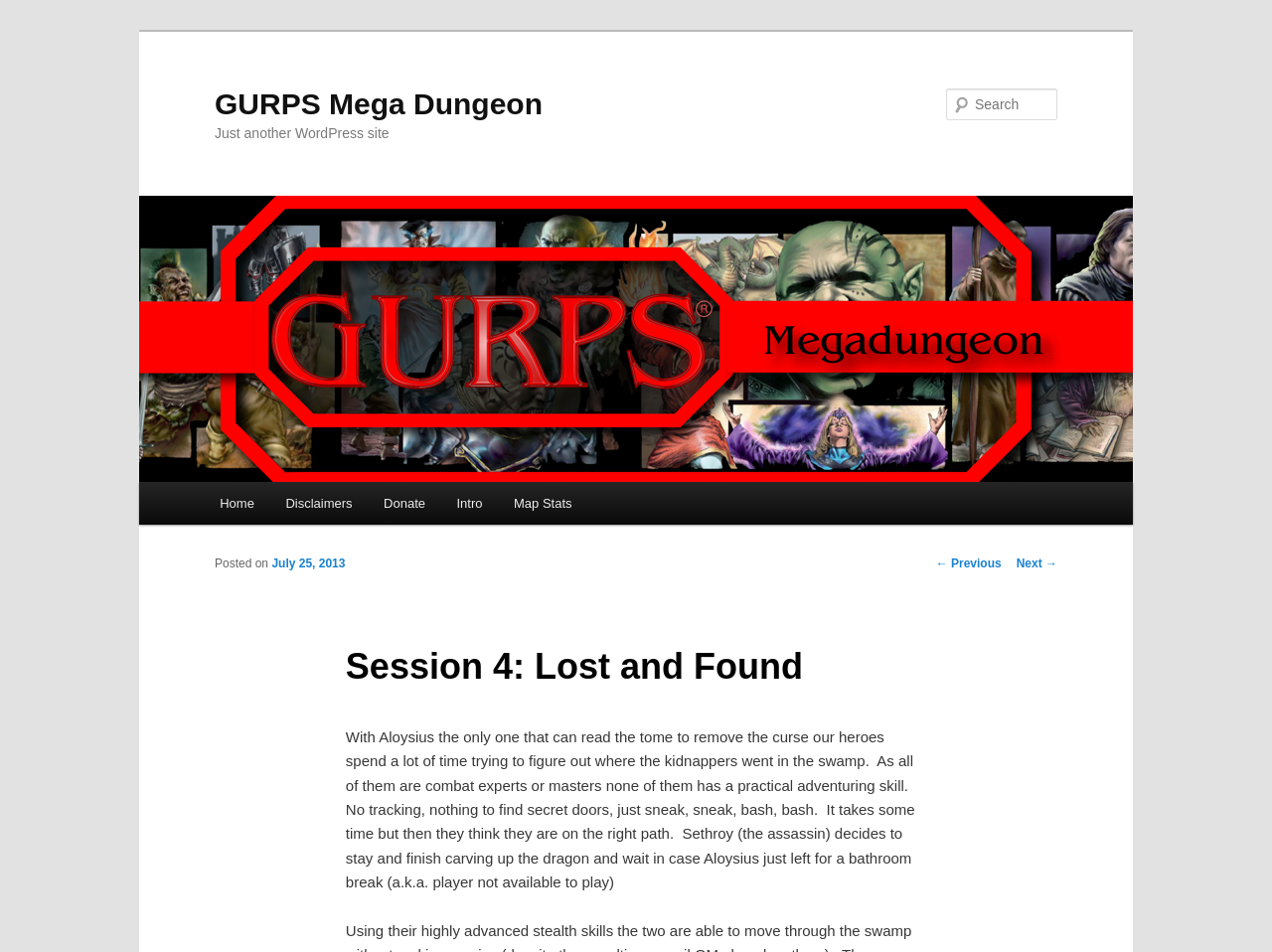Locate the bounding box coordinates of the element that should be clicked to fulfill the instruction: "Read previous post".

[0.736, 0.585, 0.787, 0.599]